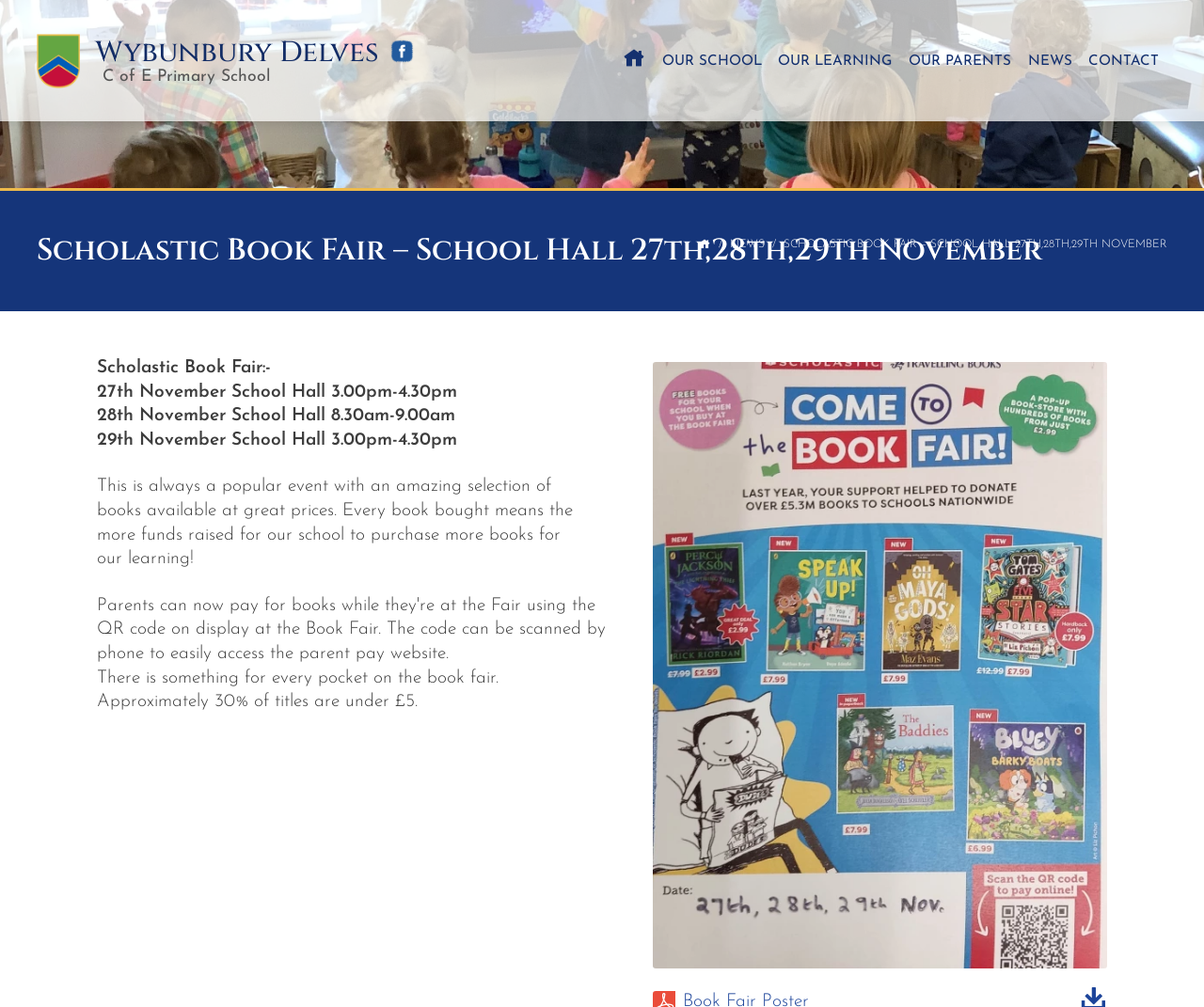Determine the bounding box coordinates of the region that needs to be clicked to achieve the task: "Visit our Facebook Page".

[0.324, 0.04, 0.344, 0.063]